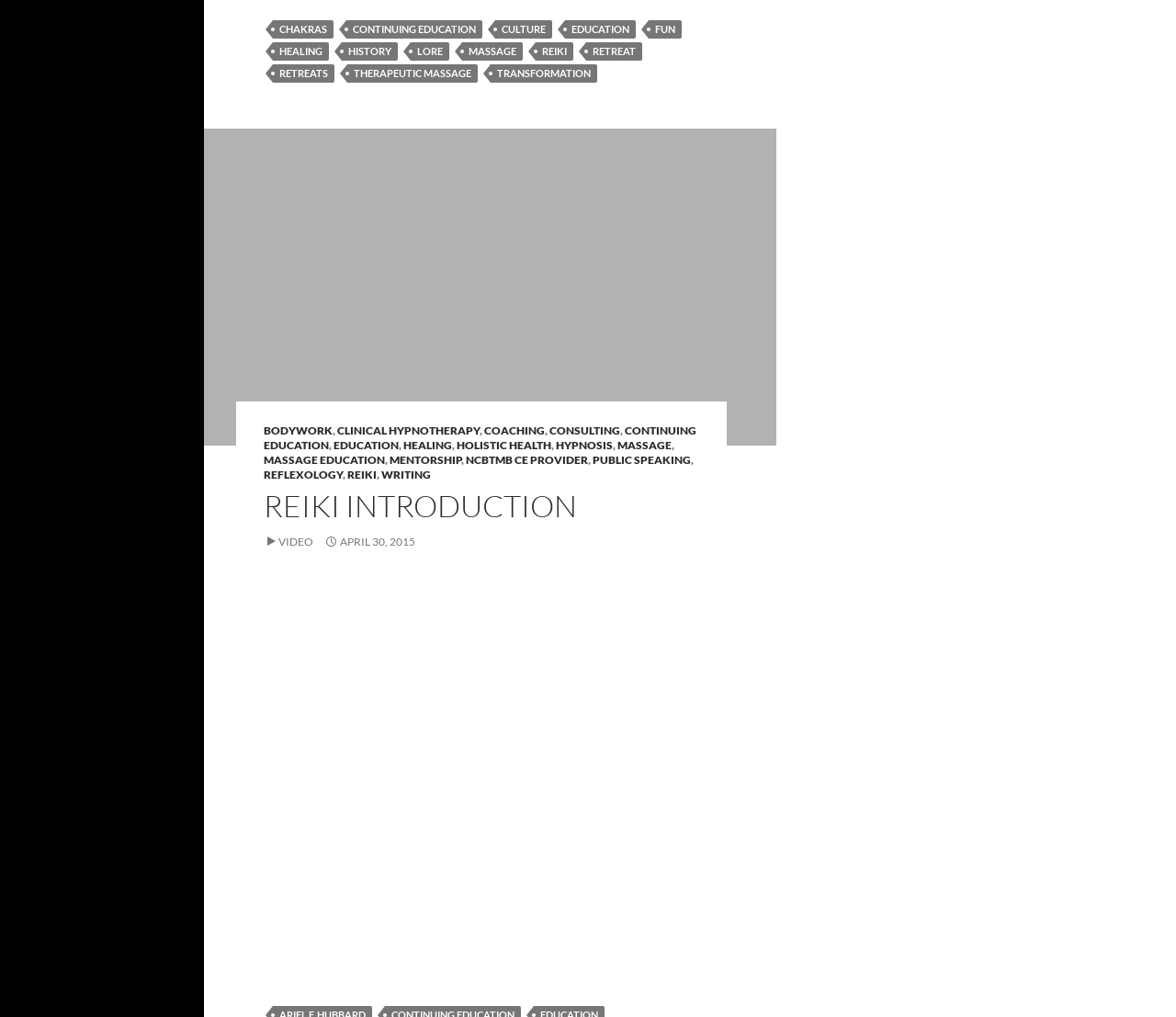Give a short answer to this question using one word or a phrase:
How many social media links are present on this webpage?

5